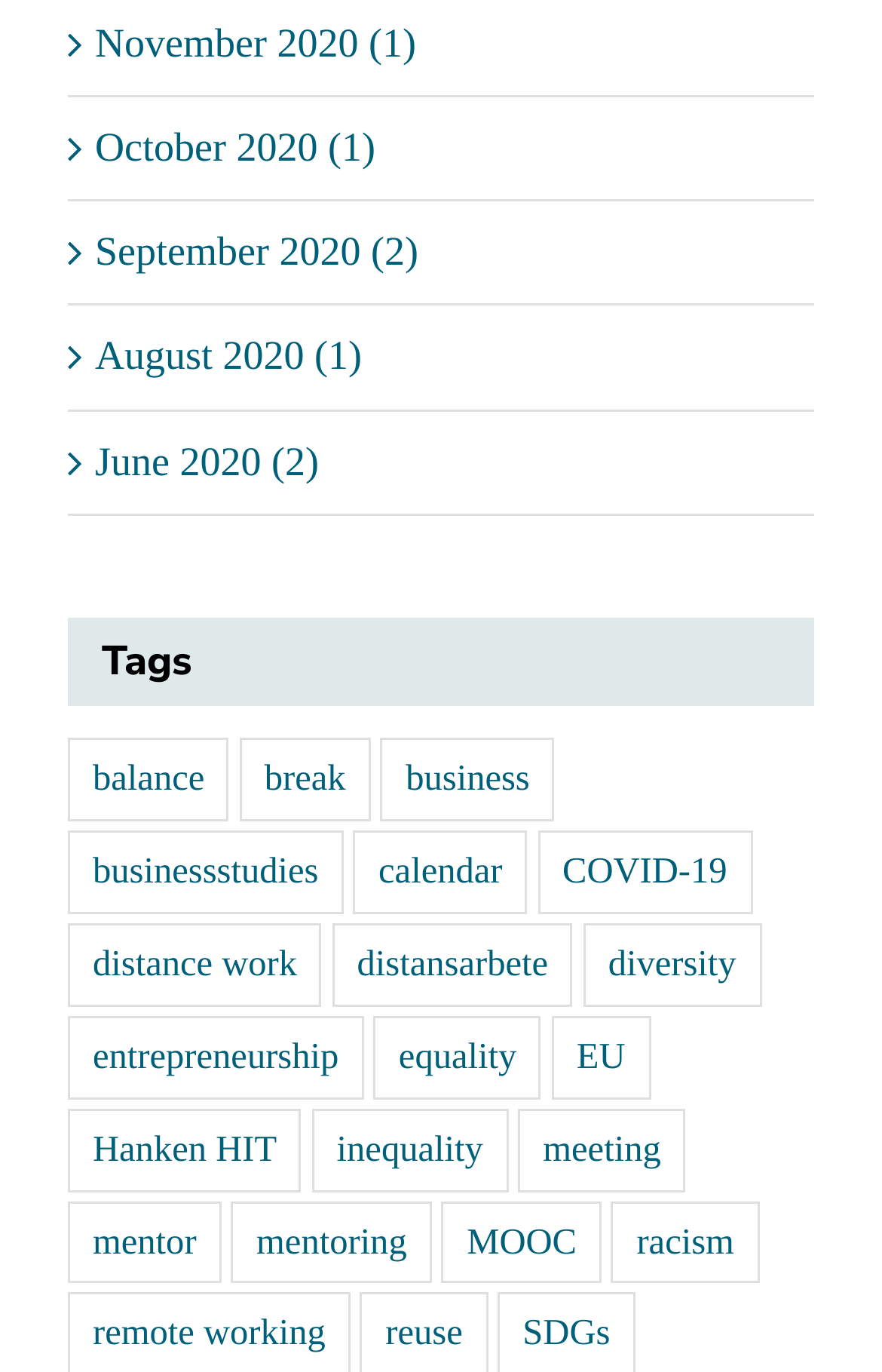Predict the bounding box coordinates for the UI element described as: "title="Search"". The coordinates should be four float numbers between 0 and 1, presented as [left, top, right, bottom].

None